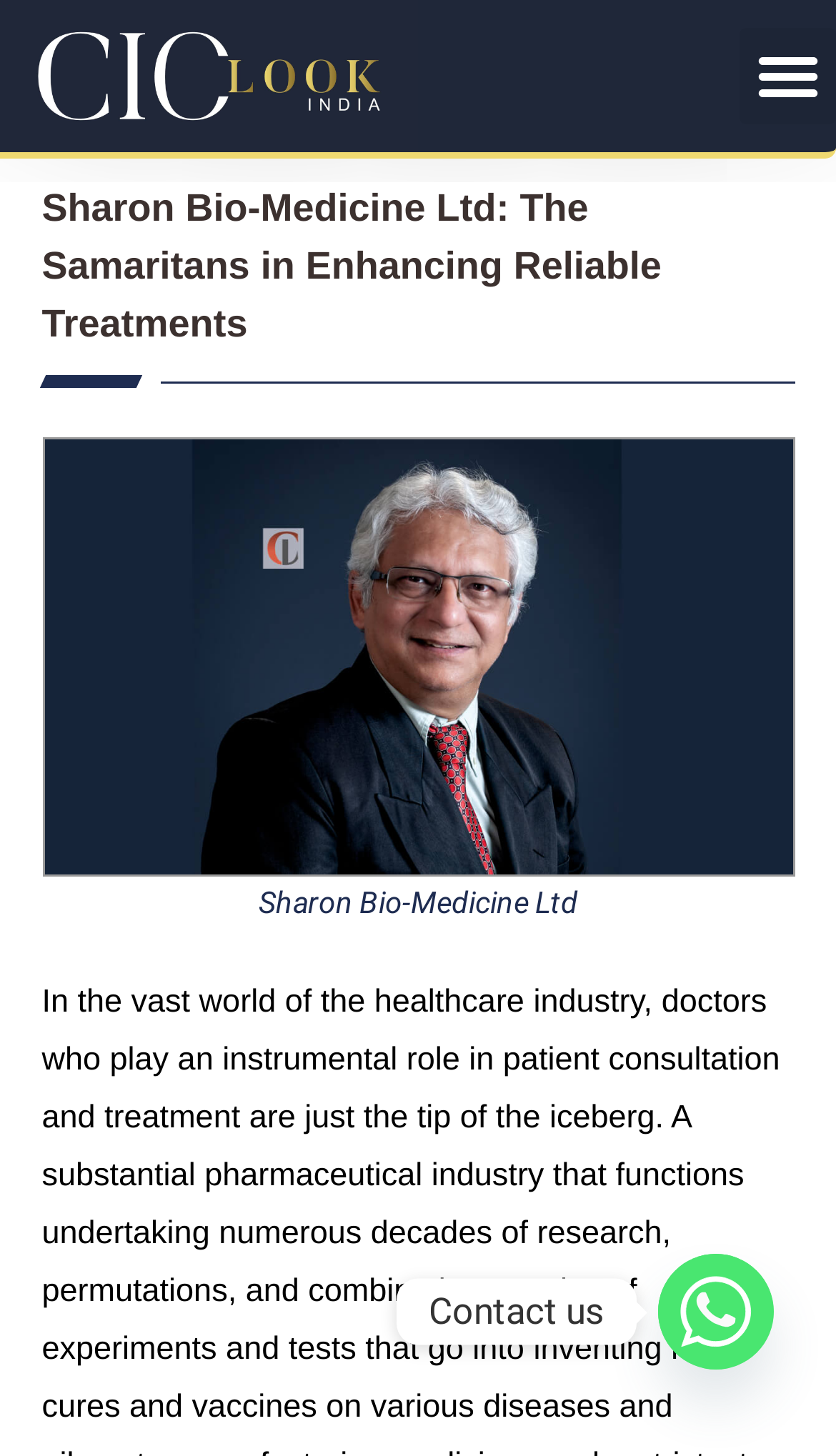Predict the bounding box coordinates of the UI element that matches this description: "Menu". The coordinates should be in the format [left, top, right, bottom] with each value between 0 and 1.

[0.885, 0.019, 1.0, 0.085]